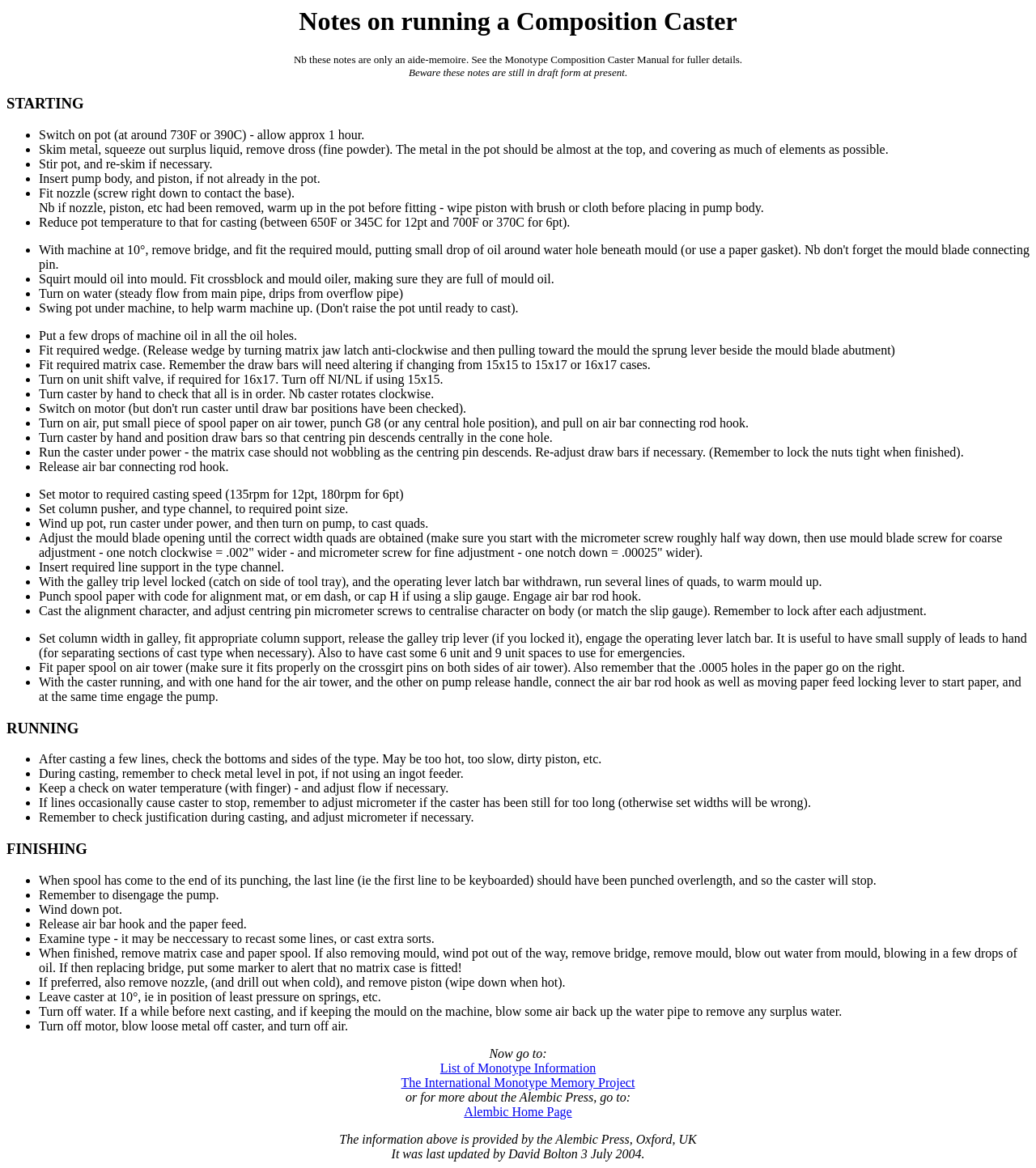What is the title or heading displayed on the webpage?

Notes on running a Composition Caster